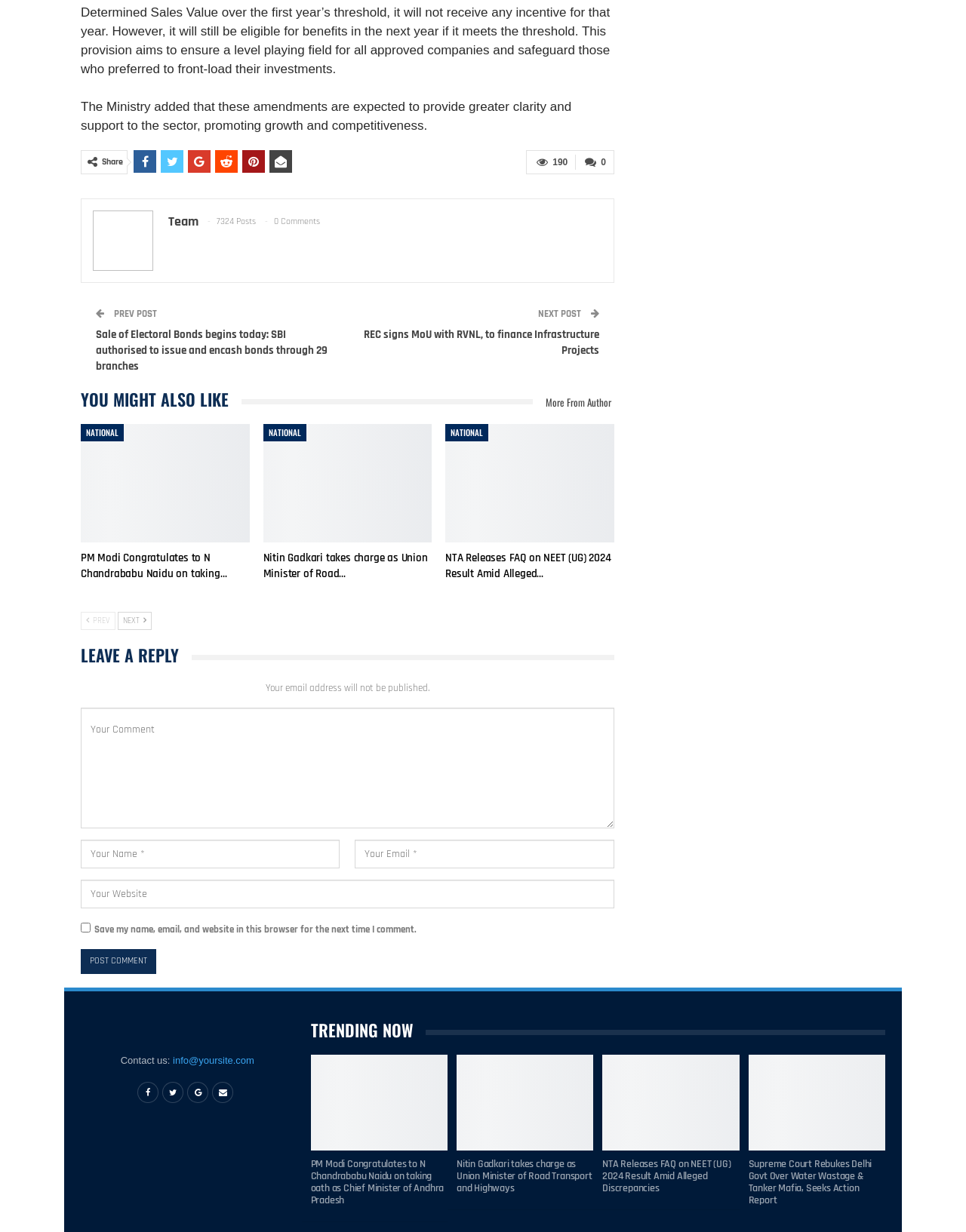Determine the bounding box coordinates of the element that should be clicked to execute the following command: "Click on the 'Team' link".

[0.174, 0.173, 0.205, 0.187]